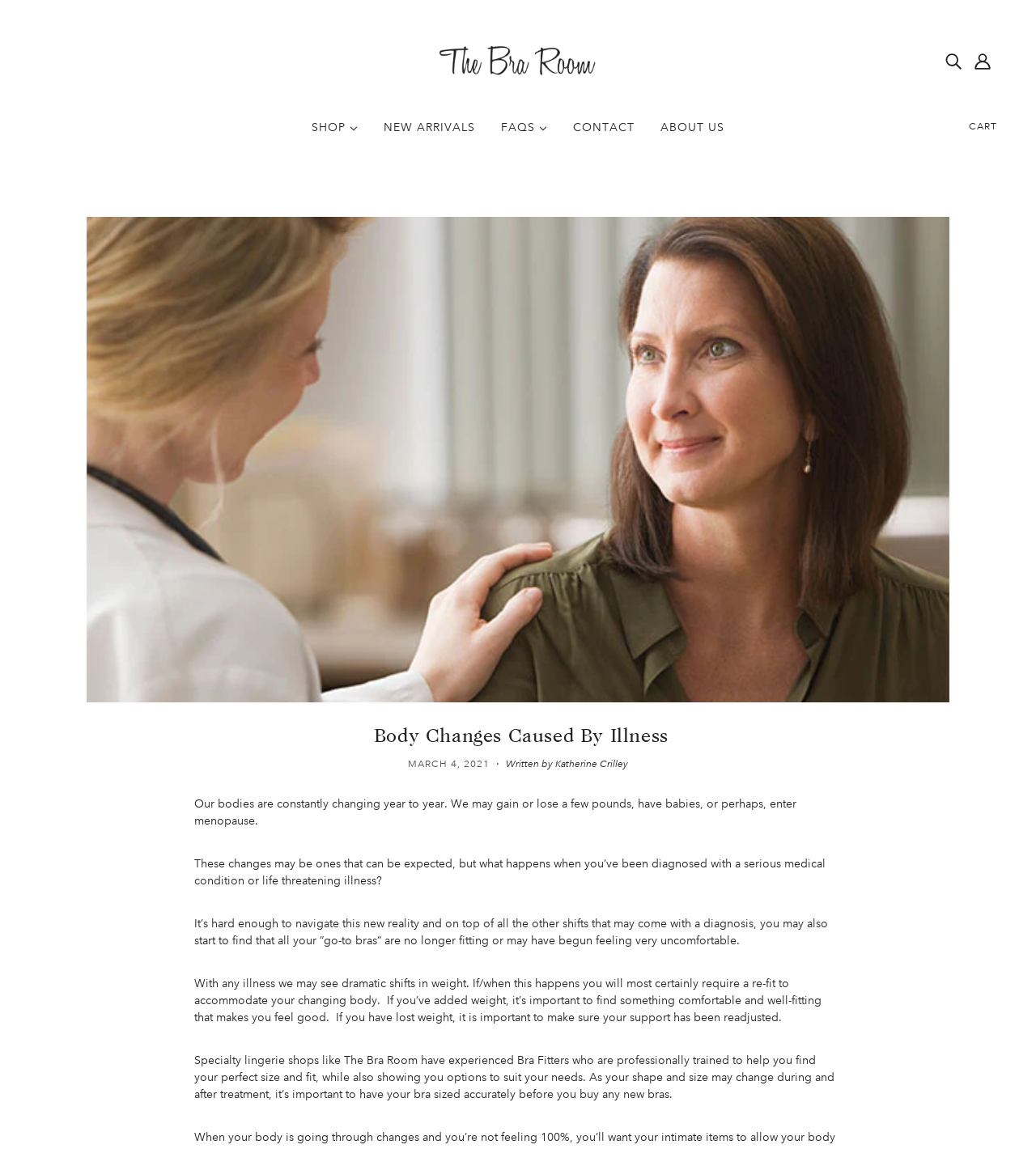Identify the bounding box coordinates for the region of the element that should be clicked to carry out the instruction: "View your account". The bounding box coordinates should be four float numbers between 0 and 1, i.e., [left, top, right, bottom].

[0.934, 0.04, 0.962, 0.066]